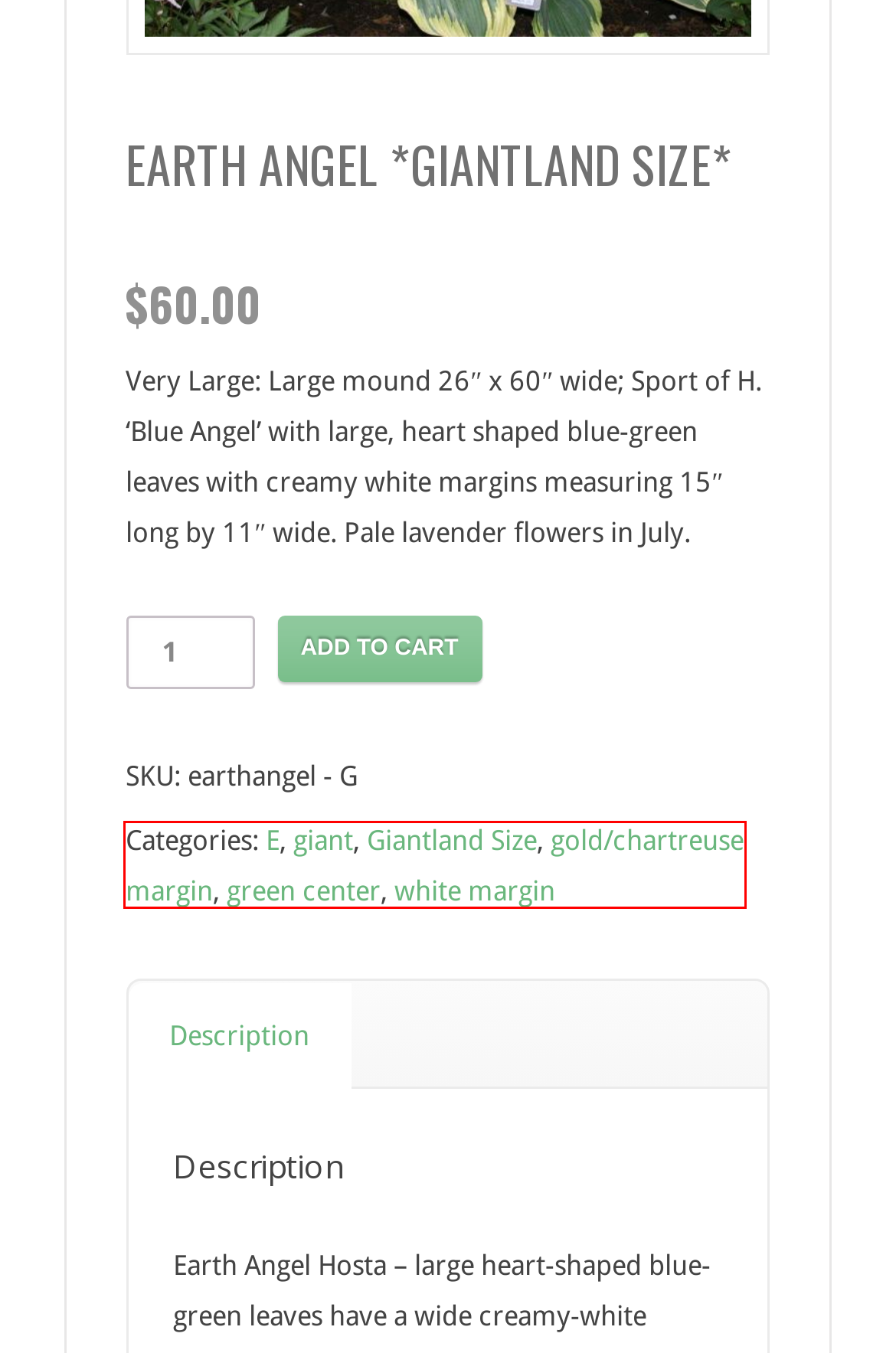Inspect the provided webpage screenshot, concentrating on the element within the red bounding box. Select the description that best represents the new webpage after you click the highlighted element. Here are the candidates:
A. green center
B. Giantland Size
C. giant
D. Land of the Giants Hosta Farm – Extraordinary Hostas for your Extraordinary Shade Garden
E. Electrocution
F. gold/chartreuse margin
G. E
H. El Capitan

F